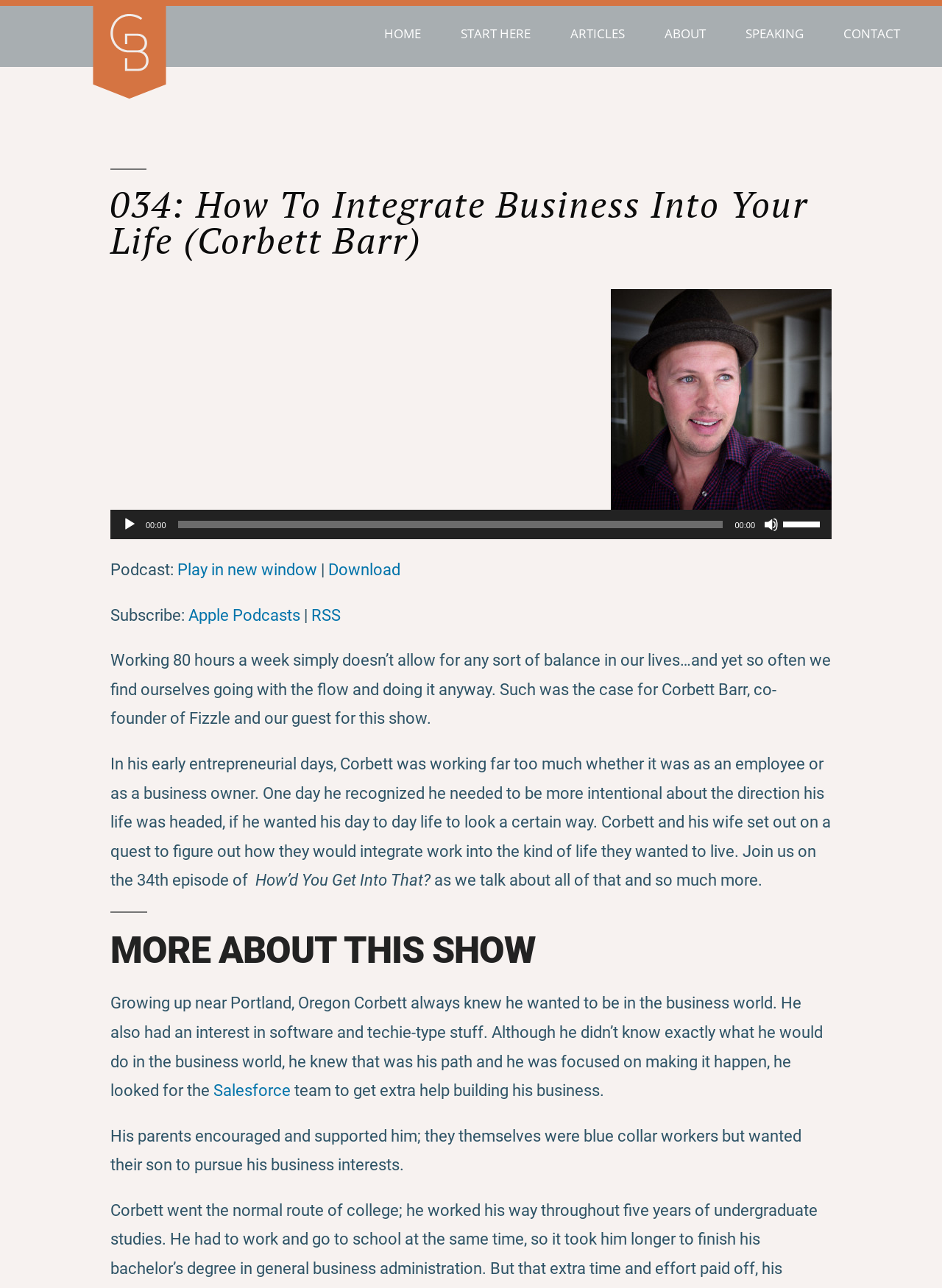Extract the main heading text from the webpage.

034: How To Integrate Business Into Your Life (Corbett Barr)